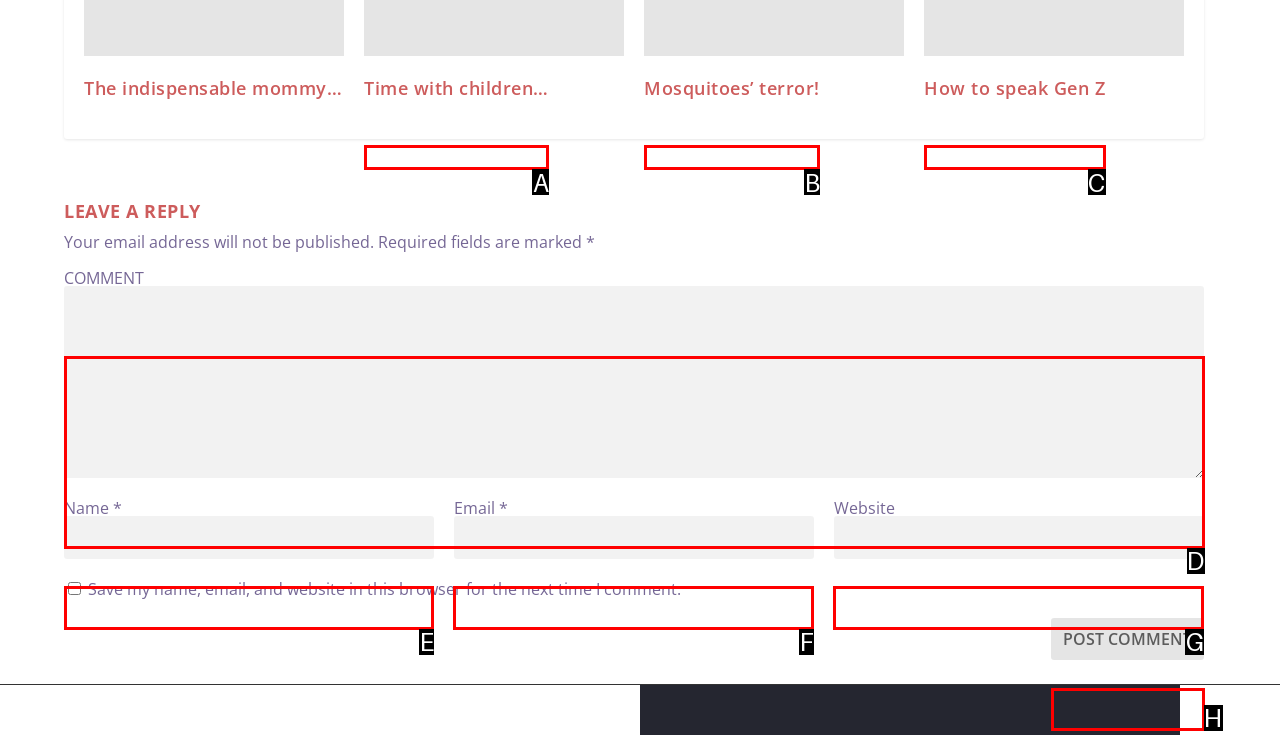Indicate the UI element to click to perform the task: Enter your comment. Reply with the letter corresponding to the chosen element.

D